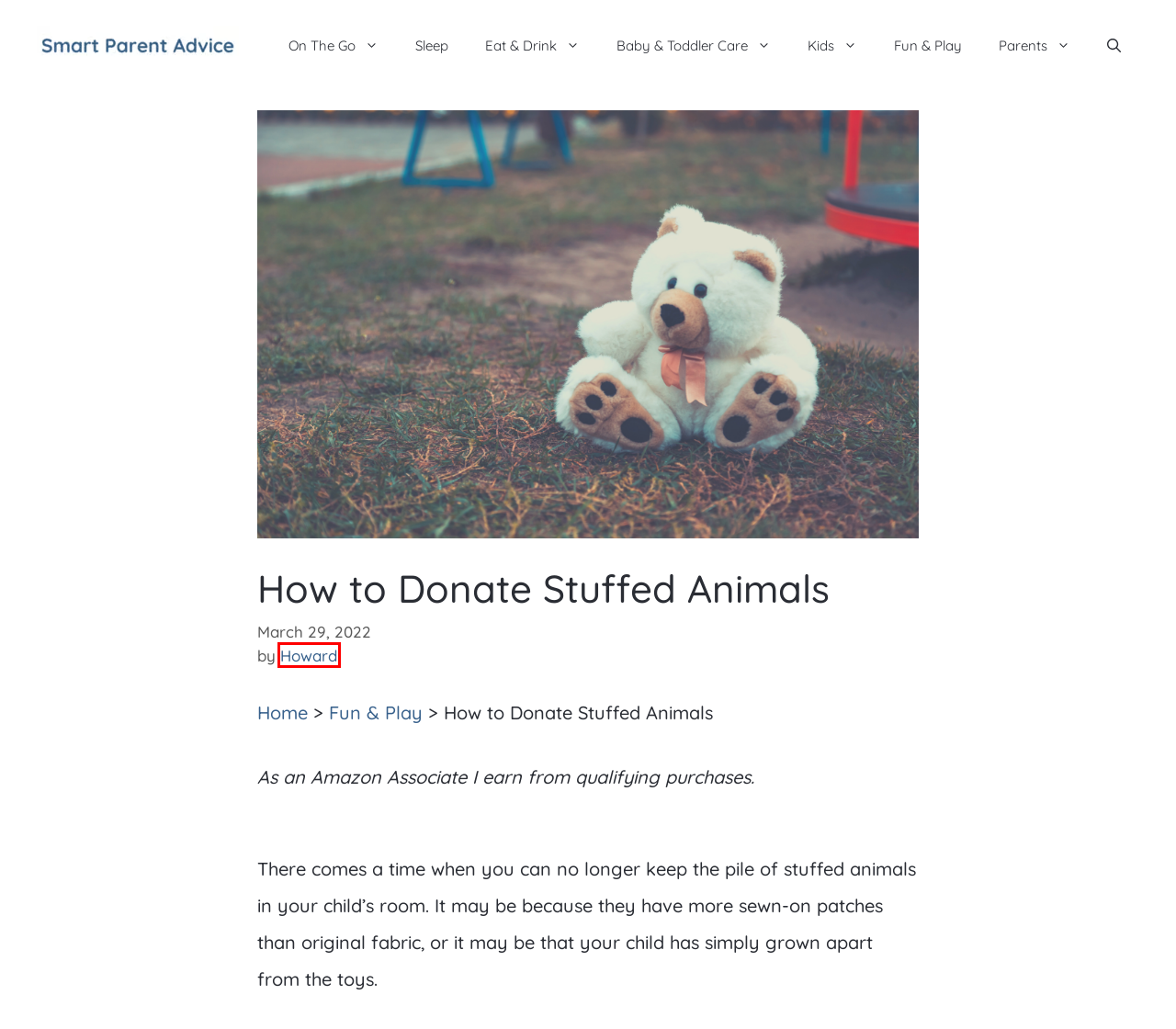You’re provided with a screenshot of a webpage that has a red bounding box around an element. Choose the best matching webpage description for the new page after clicking the element in the red box. The options are:
A. Kids - Smart Parent Advice
B. On The Go - Smart Parent Advice
C. Parents - Smart Parent Advice
D. Sleep - Smart Parent Advice
E. Fun & Play - Smart Parent Advice
F. 1
G. Home - Smart Parent Advice
H. Baby & Toddler Care - Smart Parent Advice

F